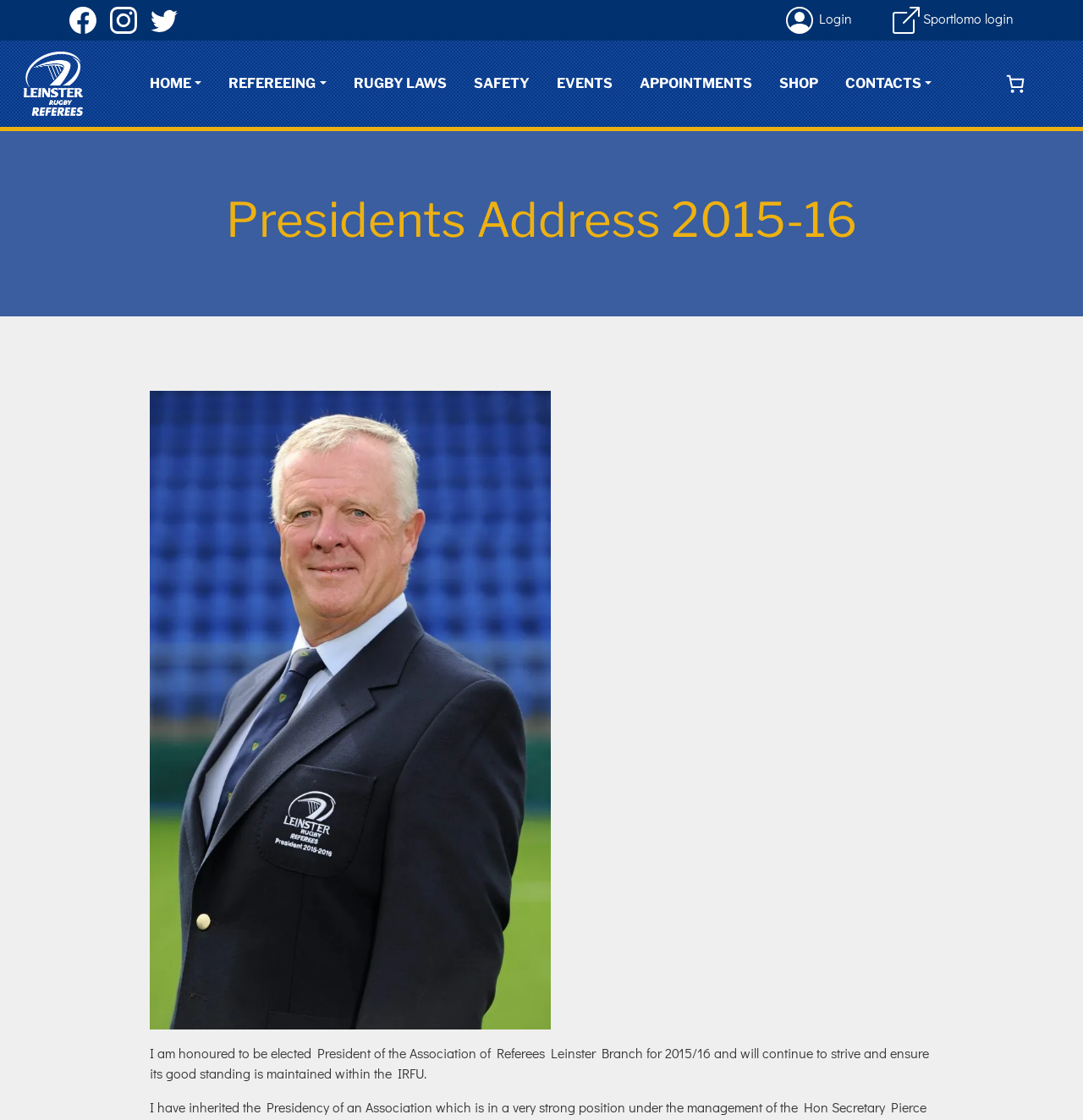Locate the UI element that matches the description parent_node: HOME in the webpage screenshot. Return the bounding box coordinates in the format (top-left x, top-left y, bottom-right x, bottom-right y), with values ranging from 0 to 1.

[0.009, 0.042, 0.064, 0.107]